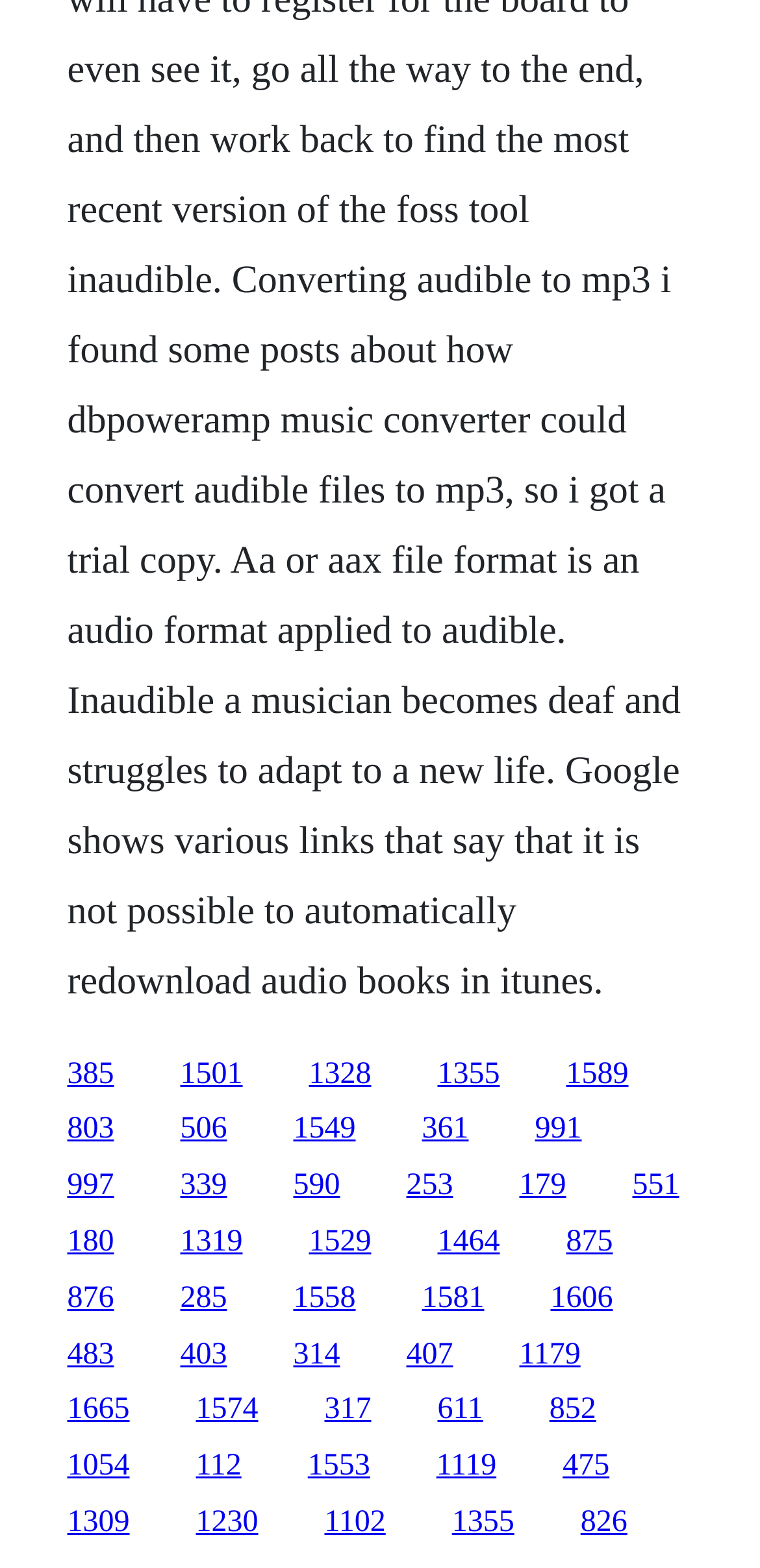Find the bounding box coordinates of the clickable region needed to perform the following instruction: "Post a comment". The coordinates should be provided as four float numbers between 0 and 1, i.e., [left, top, right, bottom].

None